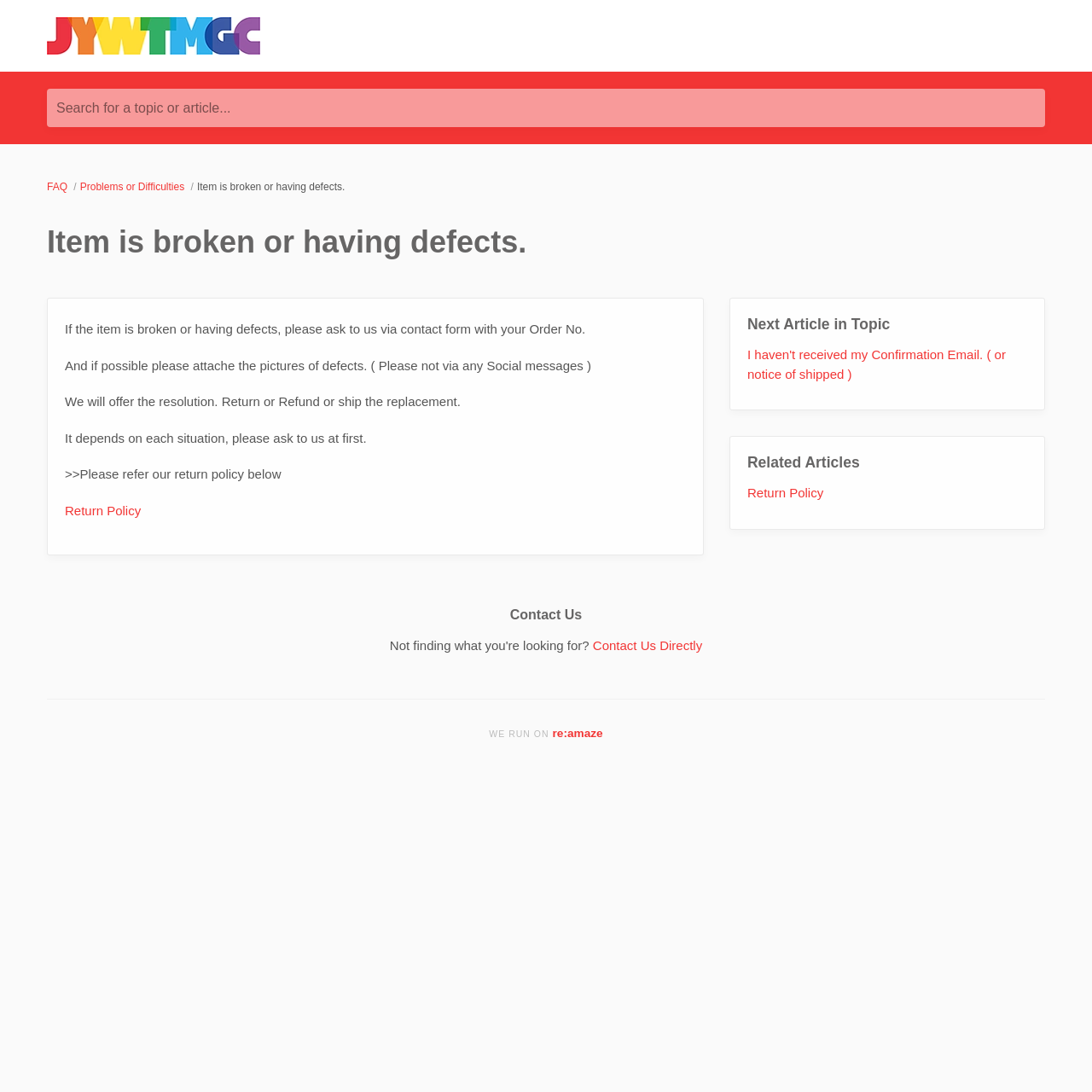Please identify the bounding box coordinates of the clickable area that will fulfill the following instruction: "Go to FAQ". The coordinates should be in the format of four float numbers between 0 and 1, i.e., [left, top, right, bottom].

[0.043, 0.166, 0.064, 0.177]